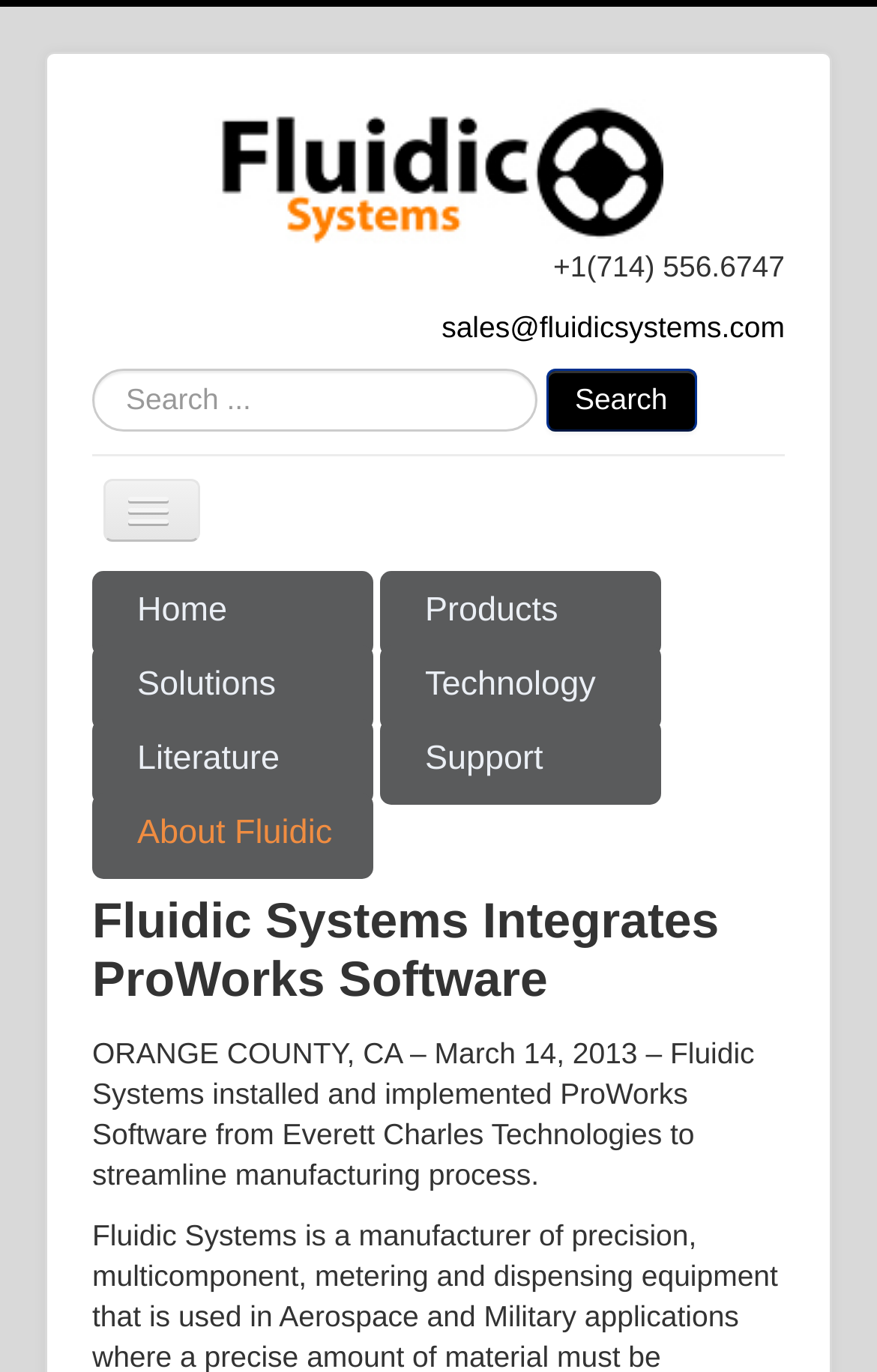Using the element description provided, determine the bounding box coordinates in the format (top-left x, top-left y, bottom-right x, bottom-right y). Ensure that all values are floating point numbers between 0 and 1. Element description: parent_node: +1(714) 556.6747

[0.105, 0.072, 0.895, 0.18]